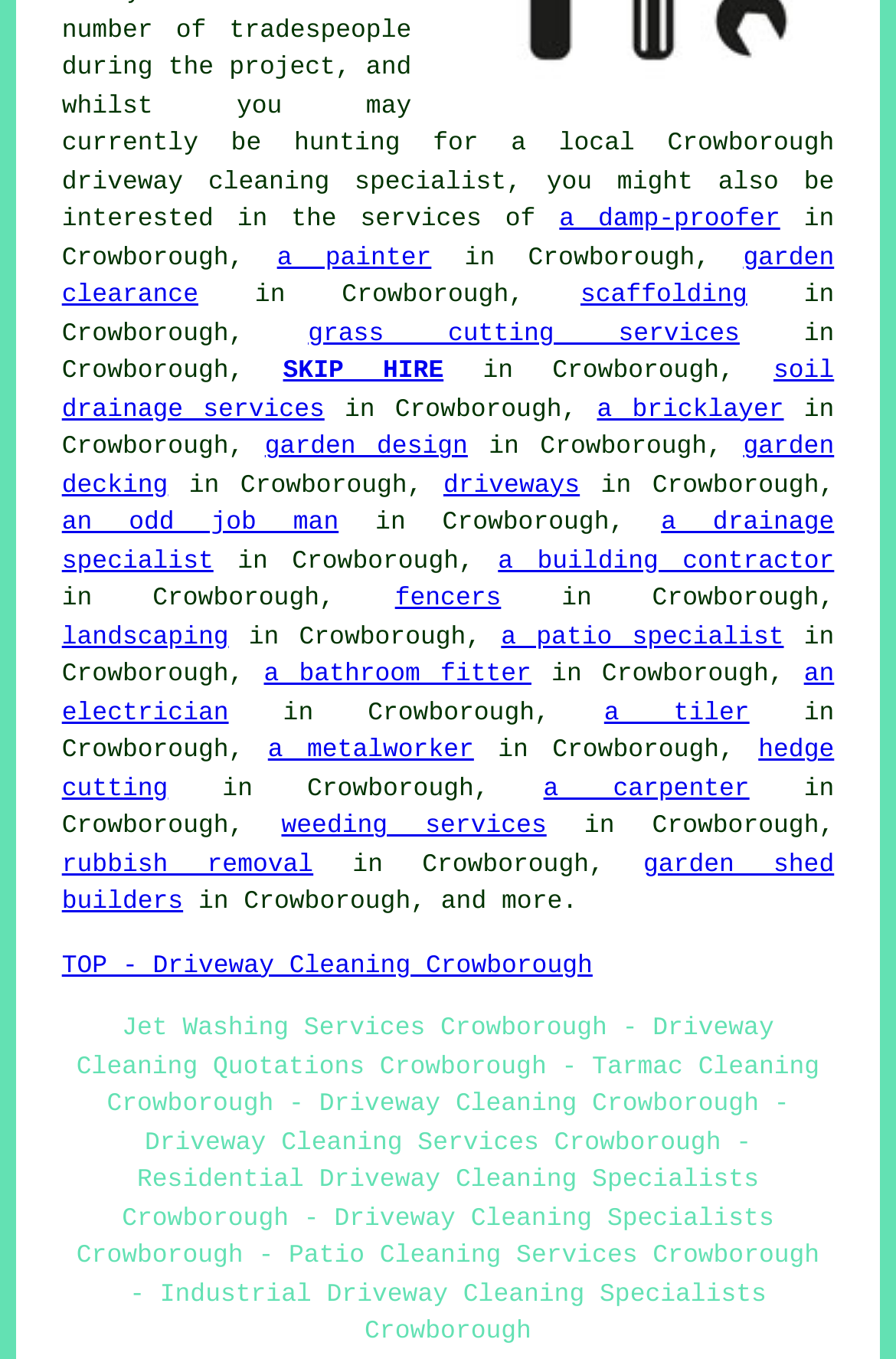Answer briefly with one word or phrase:
Are there any services related to construction?

Yes